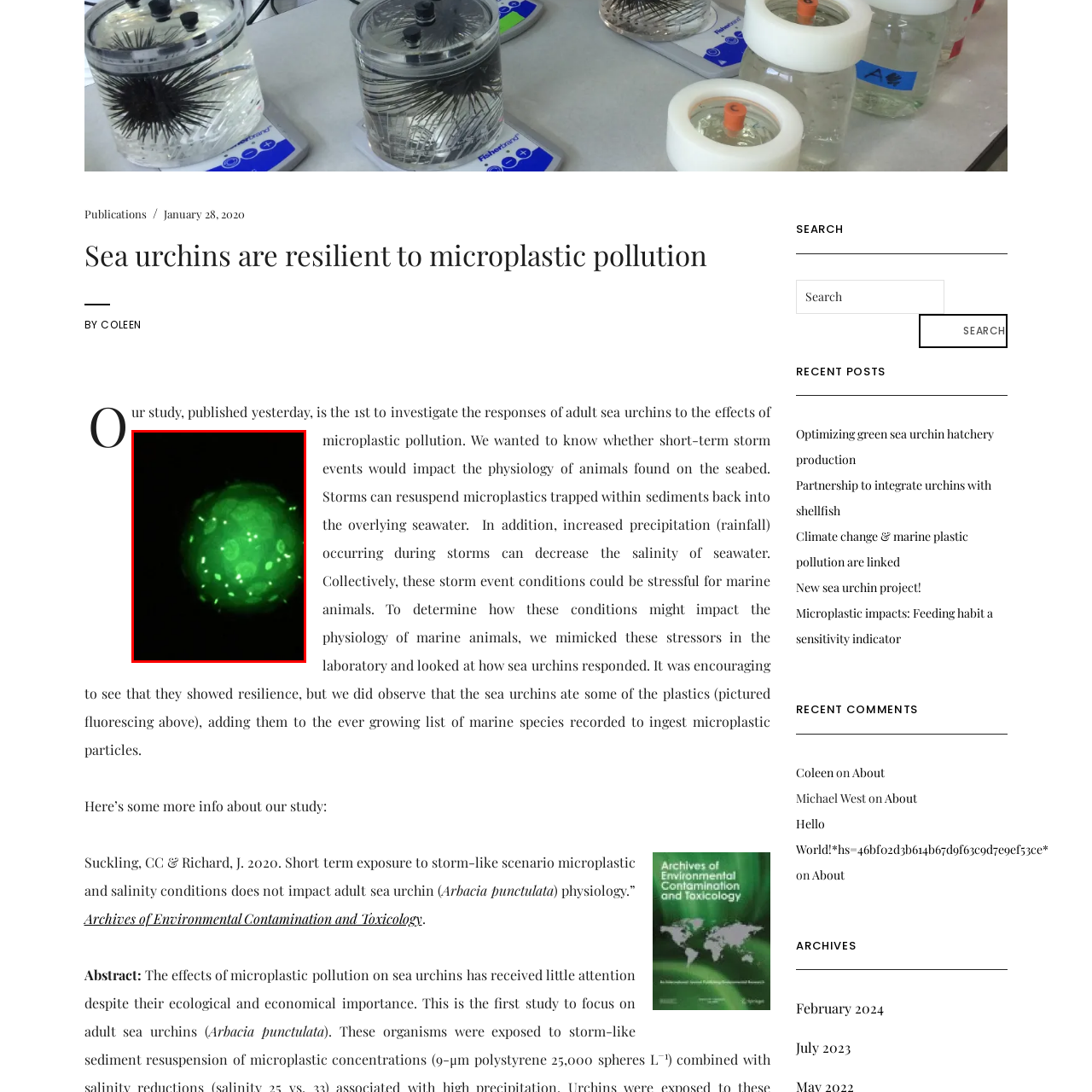Write a comprehensive caption detailing the image within the red boundary.

The image captures a glowing sphere of fluorescing microplastics, highlighting the significant environmental issue of plastic pollution in marine ecosystems. This striking visualization is part of a study that investigates the impacts of microplastics on sea urchins—a crucial species in marine biodiversity. The research aims to understand how these particles, particularly during storm events that resuspend them, affect the physiology and feeding habits of marine animals. This image underscores the study's findings that suggest resilience in sea urchins, yet there's a concerning observation: they do ingest some of these fluorescent microplastics, raising critical questions about the broader implications for marine life and ecosystem health.